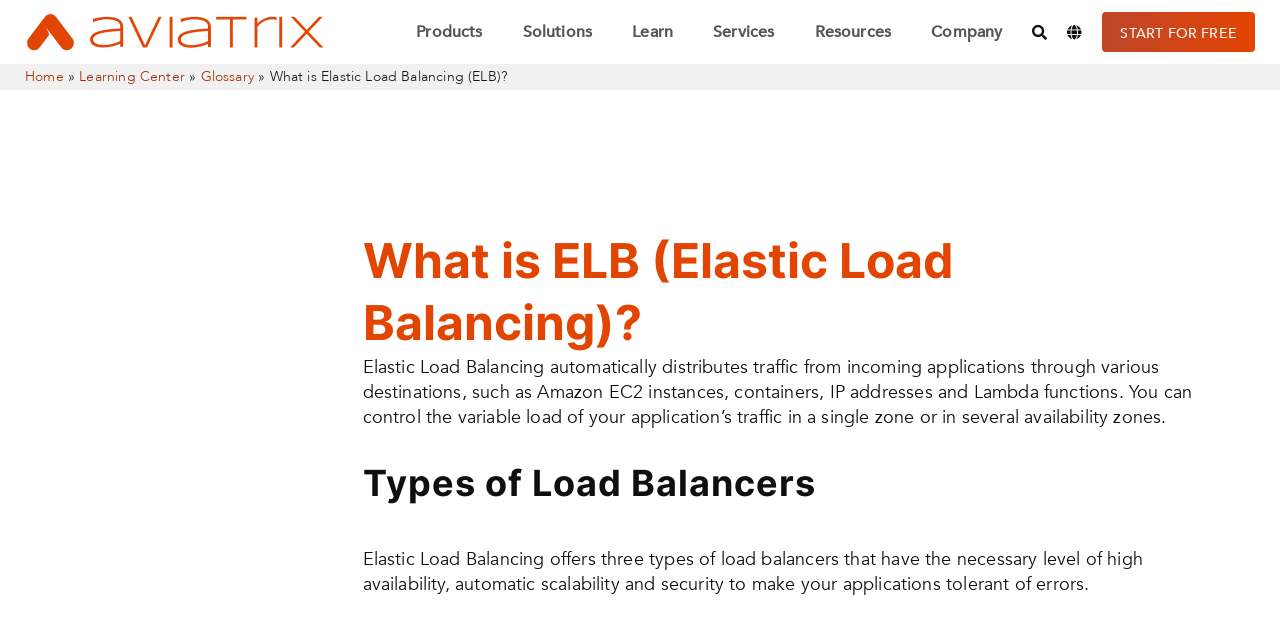Identify the coordinates of the bounding box for the element that must be clicked to accomplish the instruction: "Go to the Learning Center".

[0.062, 0.105, 0.145, 0.134]